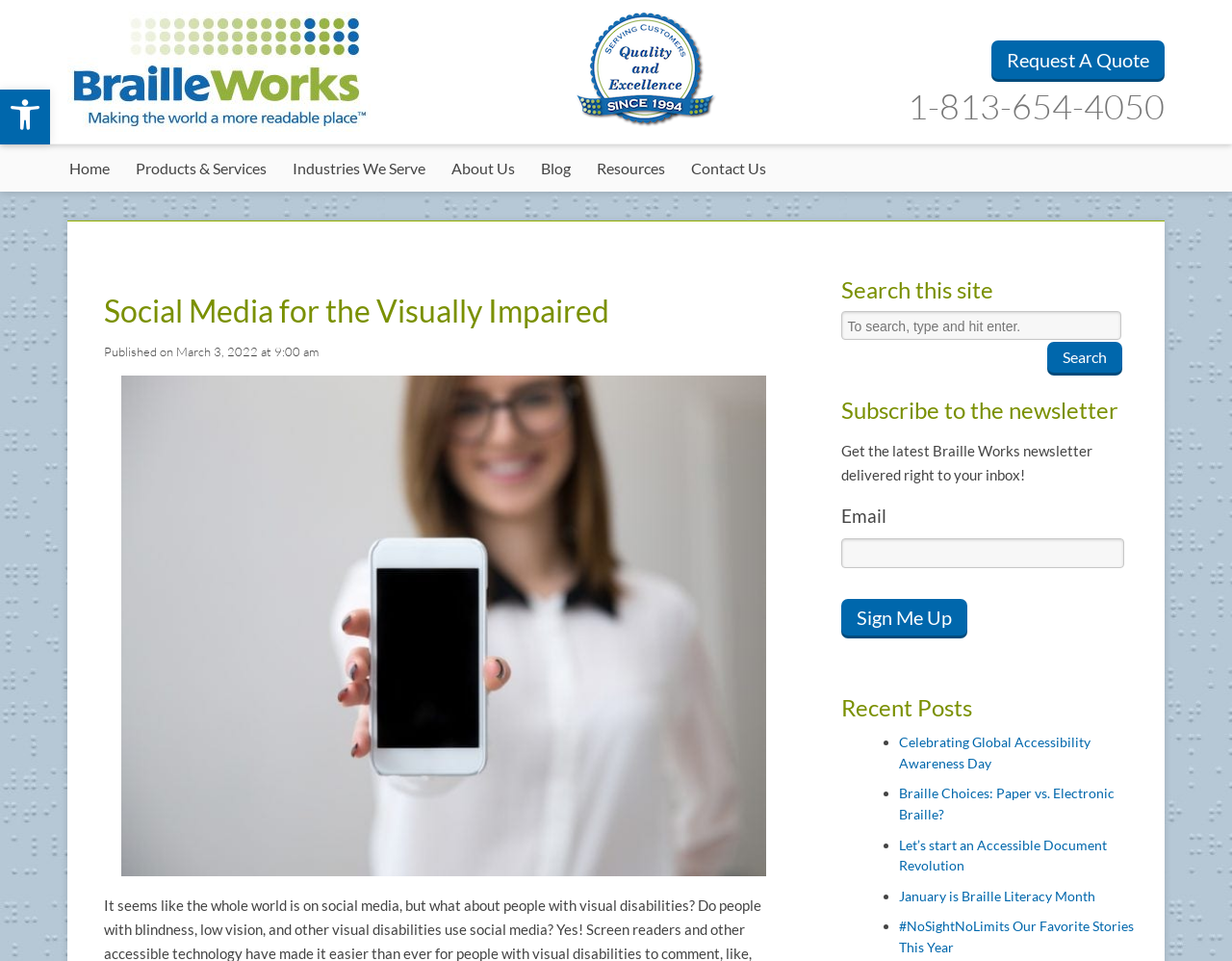What is the phone number on the top right?
Give a one-word or short phrase answer based on the image.

1-813-654-4050